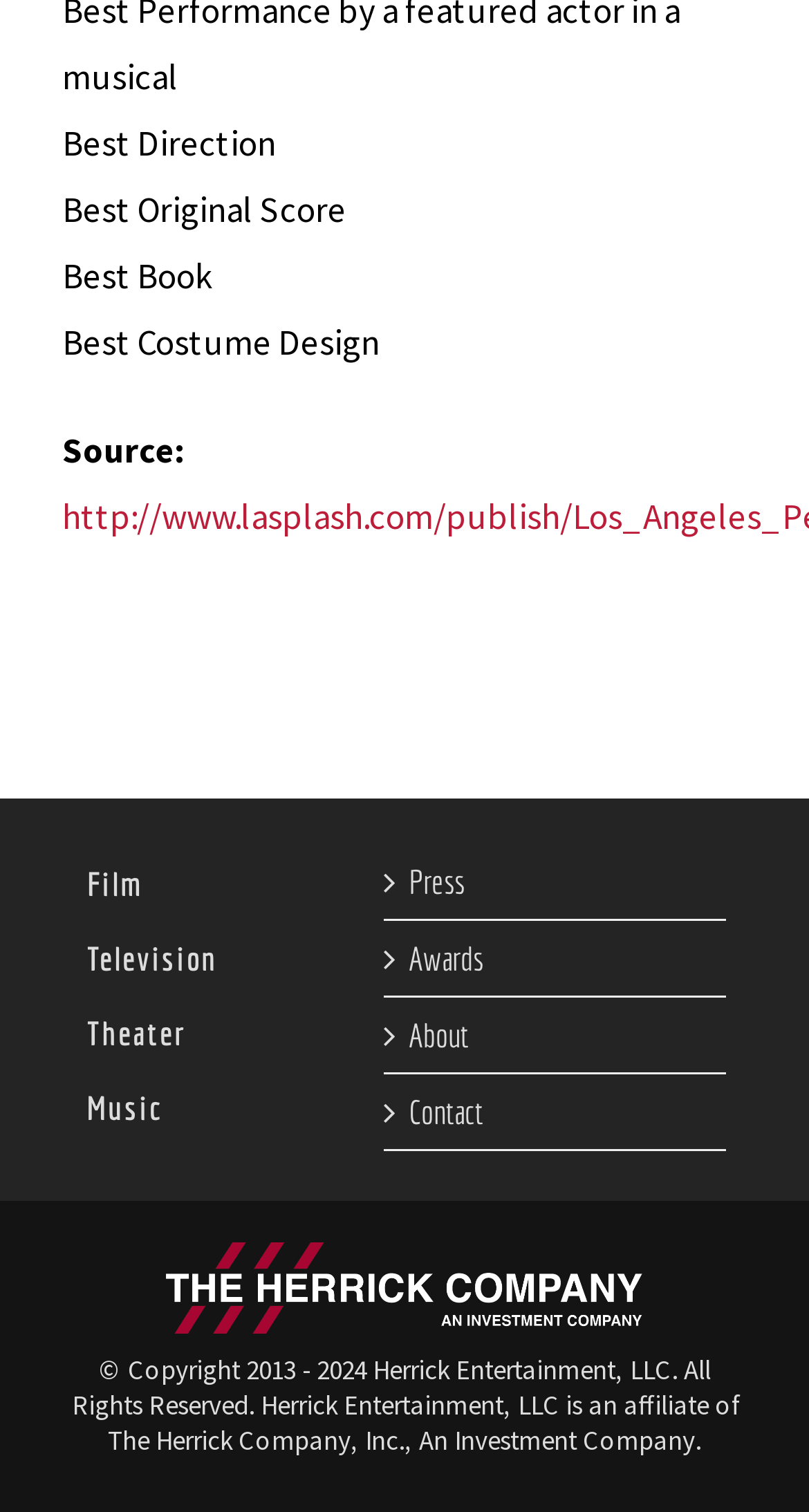Locate the bounding box coordinates of the element's region that should be clicked to carry out the following instruction: "Click on Contact". The coordinates need to be four float numbers between 0 and 1, i.e., [left, top, right, bottom].

[0.505, 0.714, 0.872, 0.757]